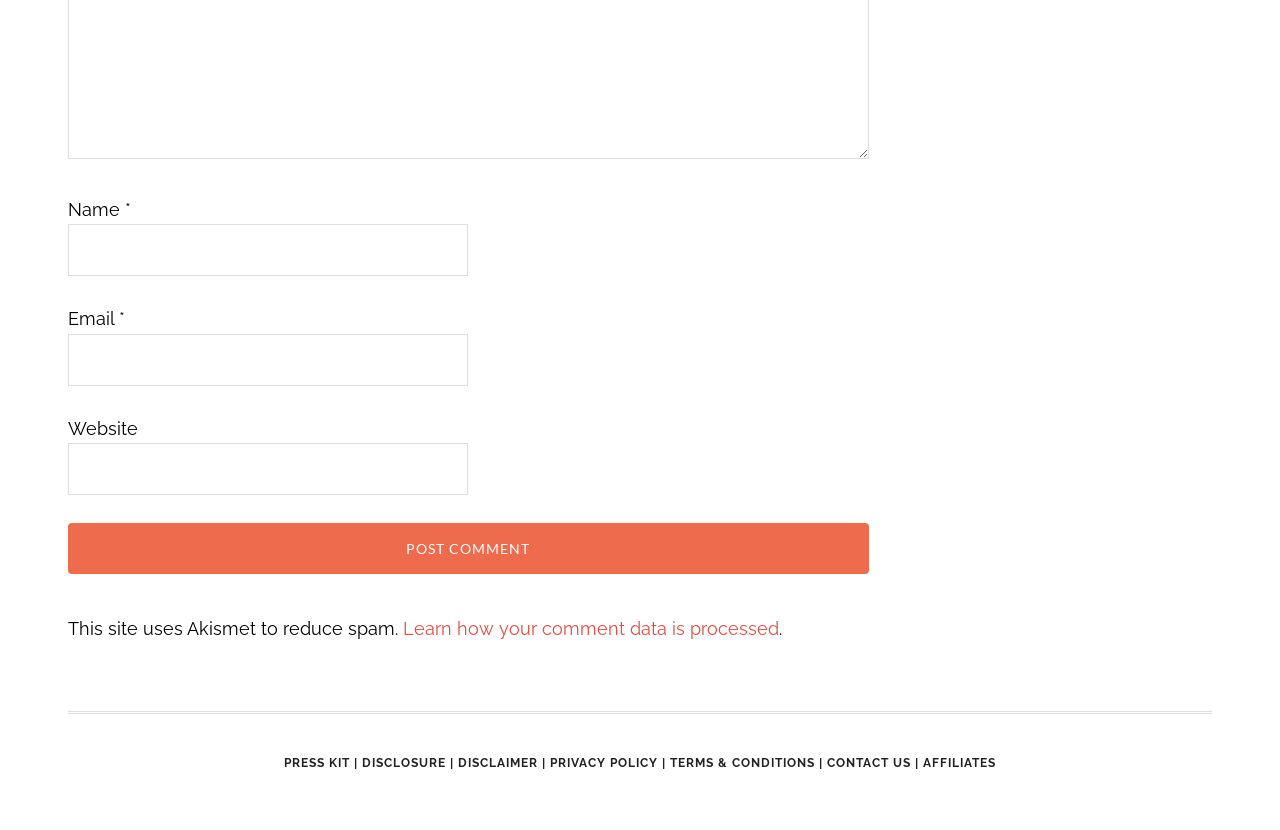Utilize the information from the image to answer the question in detail:
What is Akismet used for on this site?

The text 'This site uses Akismet to reduce spam' suggests that Akismet is a tool used to prevent or minimize spam comments or messages on the website.